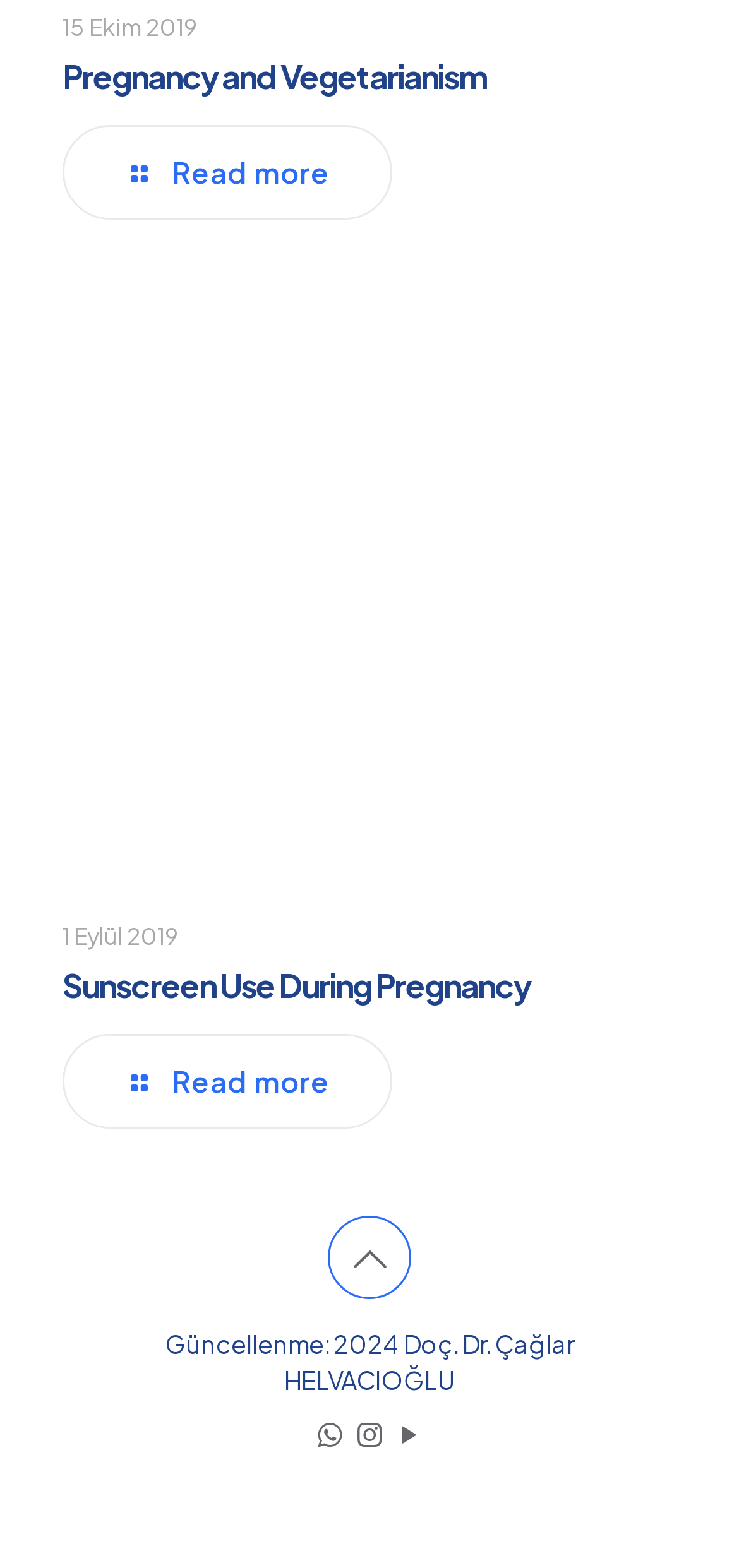Please specify the bounding box coordinates of the clickable region necessary for completing the following instruction: "Read more about Sunscreen Use During Pregnancy". The coordinates must consist of four float numbers between 0 and 1, i.e., [left, top, right, bottom].

[0.085, 0.66, 0.531, 0.72]